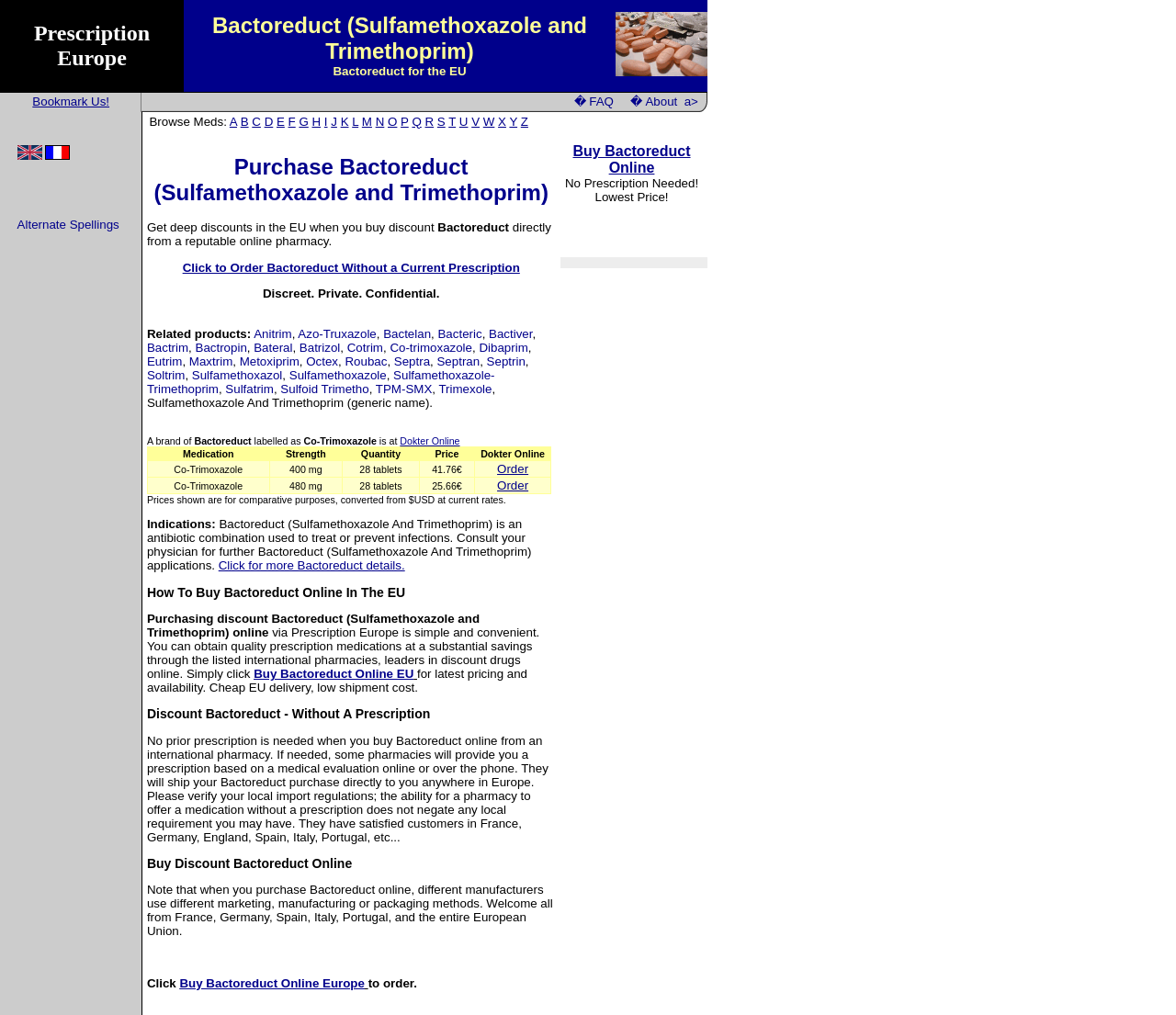What is the purpose of the 'Bookmark Us!' link?
Look at the screenshot and provide an in-depth answer.

The 'Bookmark Us!' link is located in the first table cell of the second table row. Its purpose is to allow users to bookmark the website for future reference.